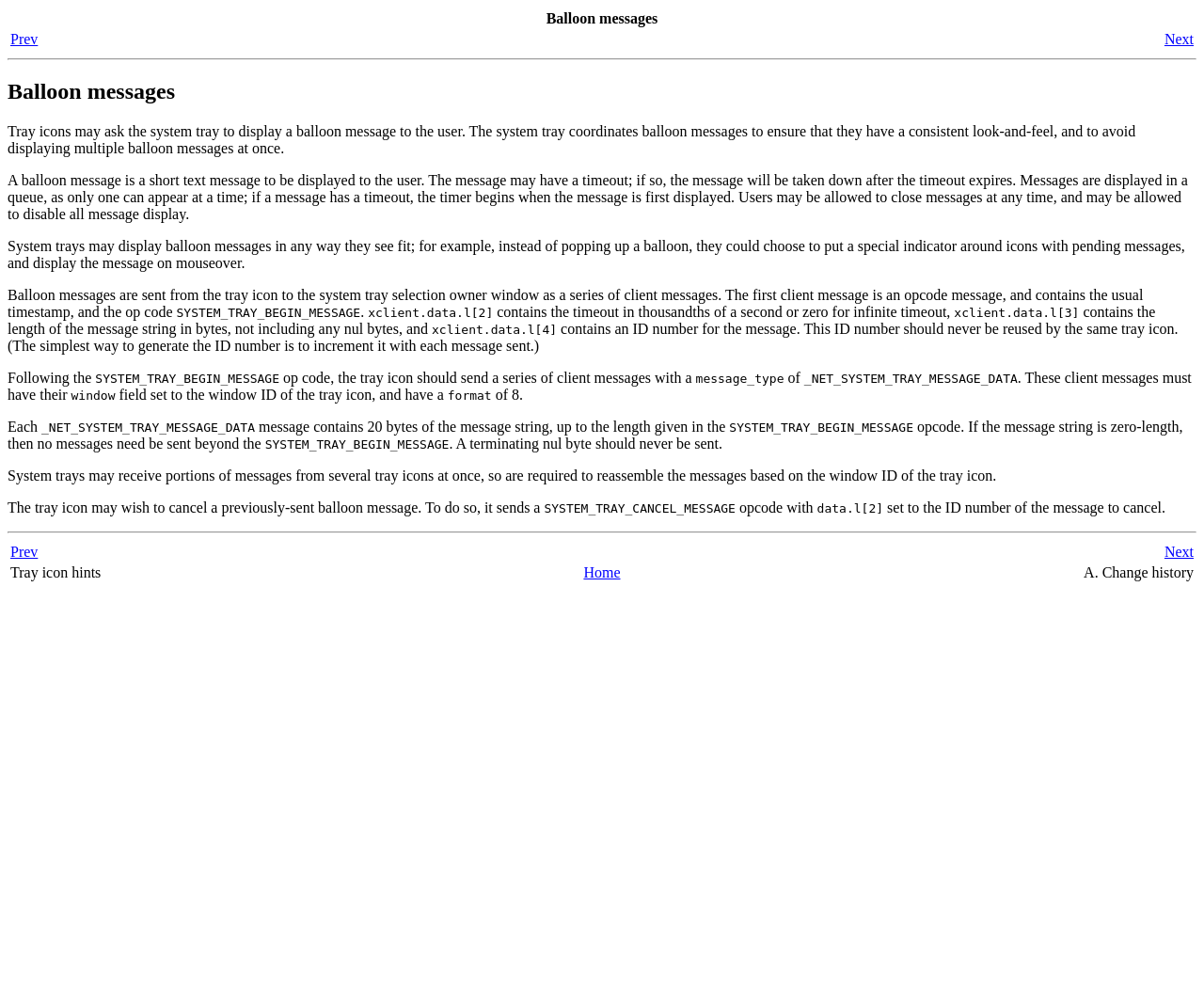How do system trays display balloon messages?
Based on the image content, provide your answer in one word or a short phrase.

In any way they see fit